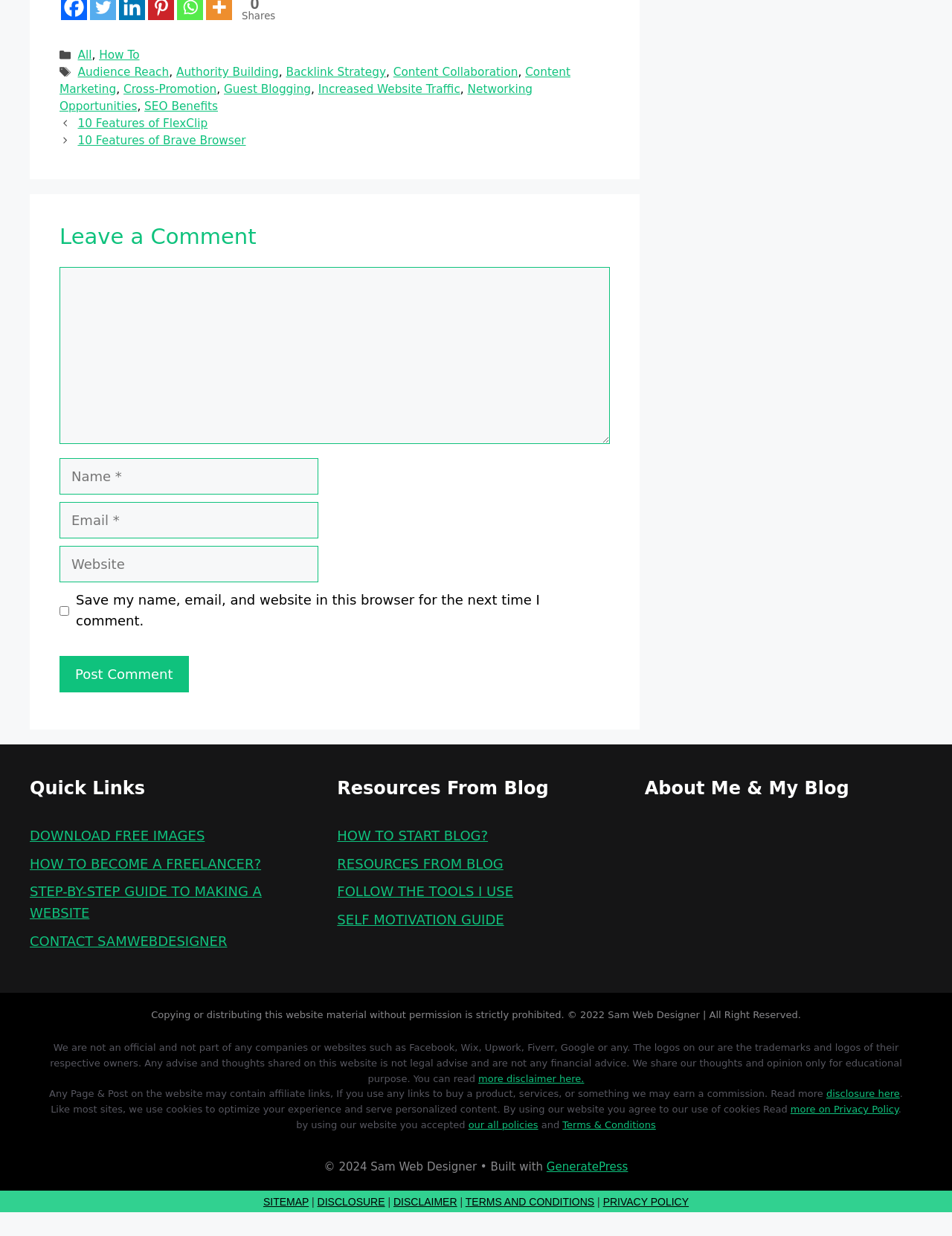Determine the bounding box coordinates of the section to be clicked to follow the instruction: "Post a comment". The coordinates should be given as four float numbers between 0 and 1, formatted as [left, top, right, bottom].

[0.062, 0.531, 0.198, 0.56]